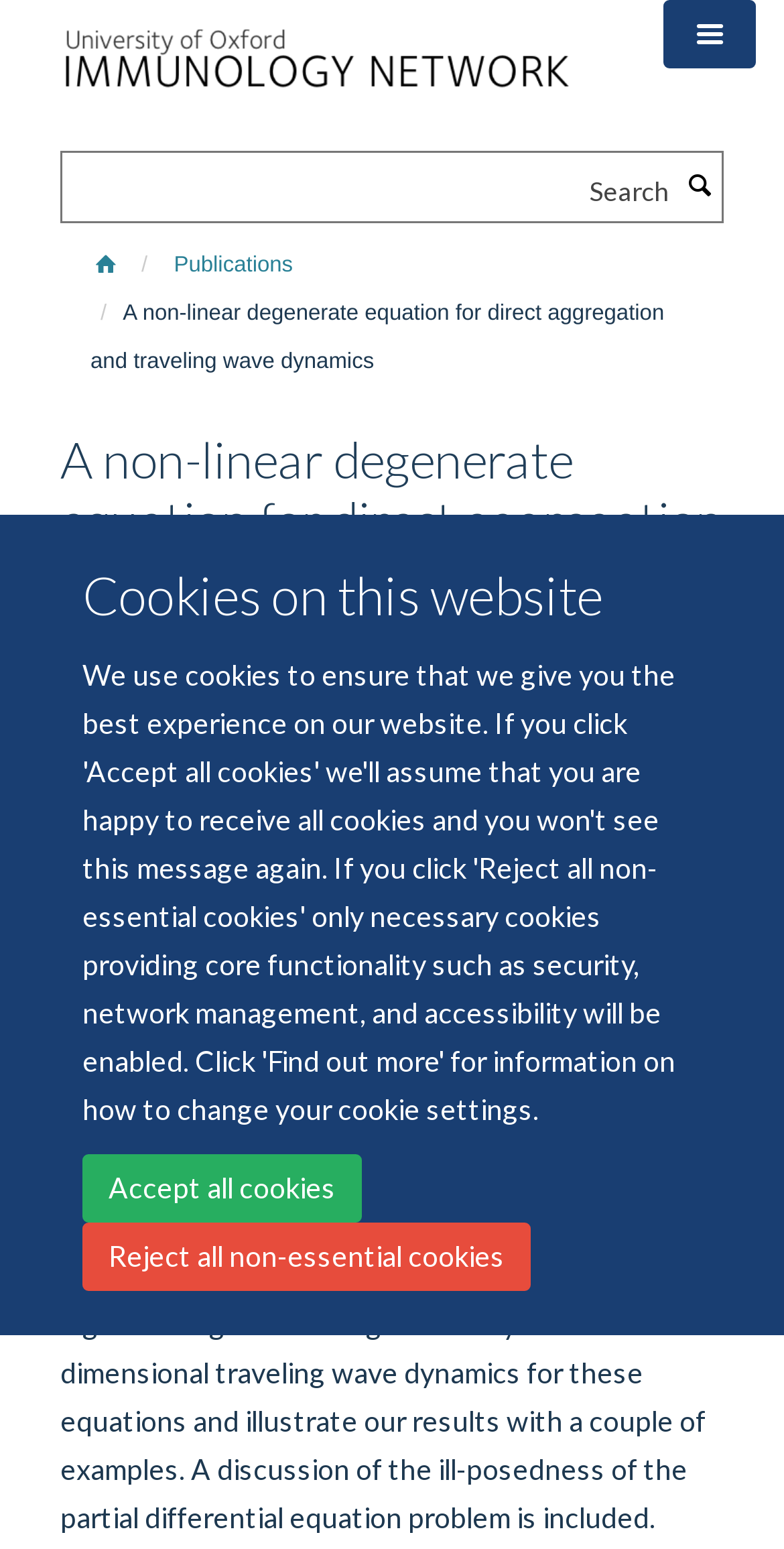Predict the bounding box coordinates of the area that should be clicked to accomplish the following instruction: "Click on the Publications link". The bounding box coordinates should consist of four float numbers between 0 and 1, i.e., [left, top, right, bottom].

[0.209, 0.157, 0.386, 0.185]